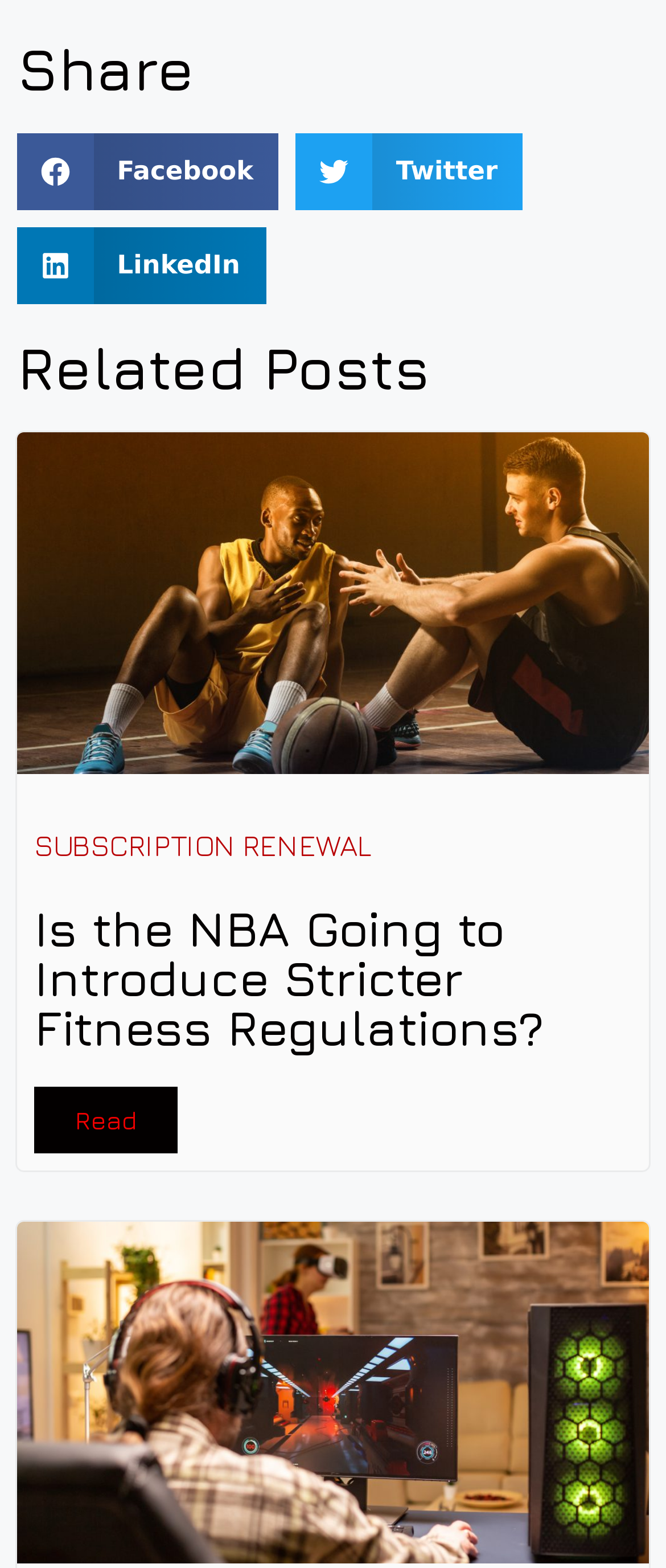How many share options are available? Based on the image, give a response in one word or a short phrase.

3